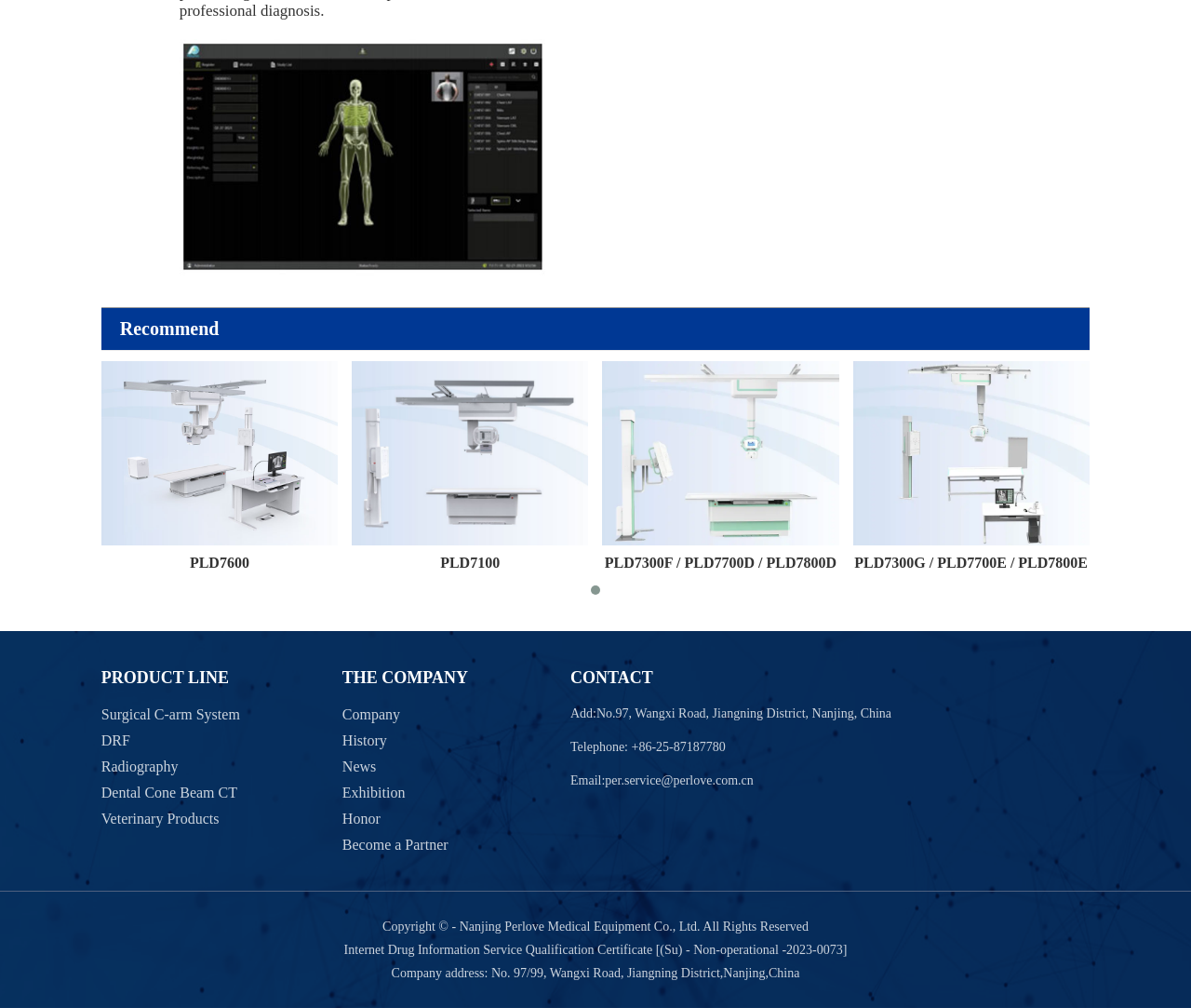Identify the bounding box coordinates of the specific part of the webpage to click to complete this instruction: "Contact Perlove Medical Equipment Co., Ltd.".

[0.479, 0.701, 0.749, 0.8]